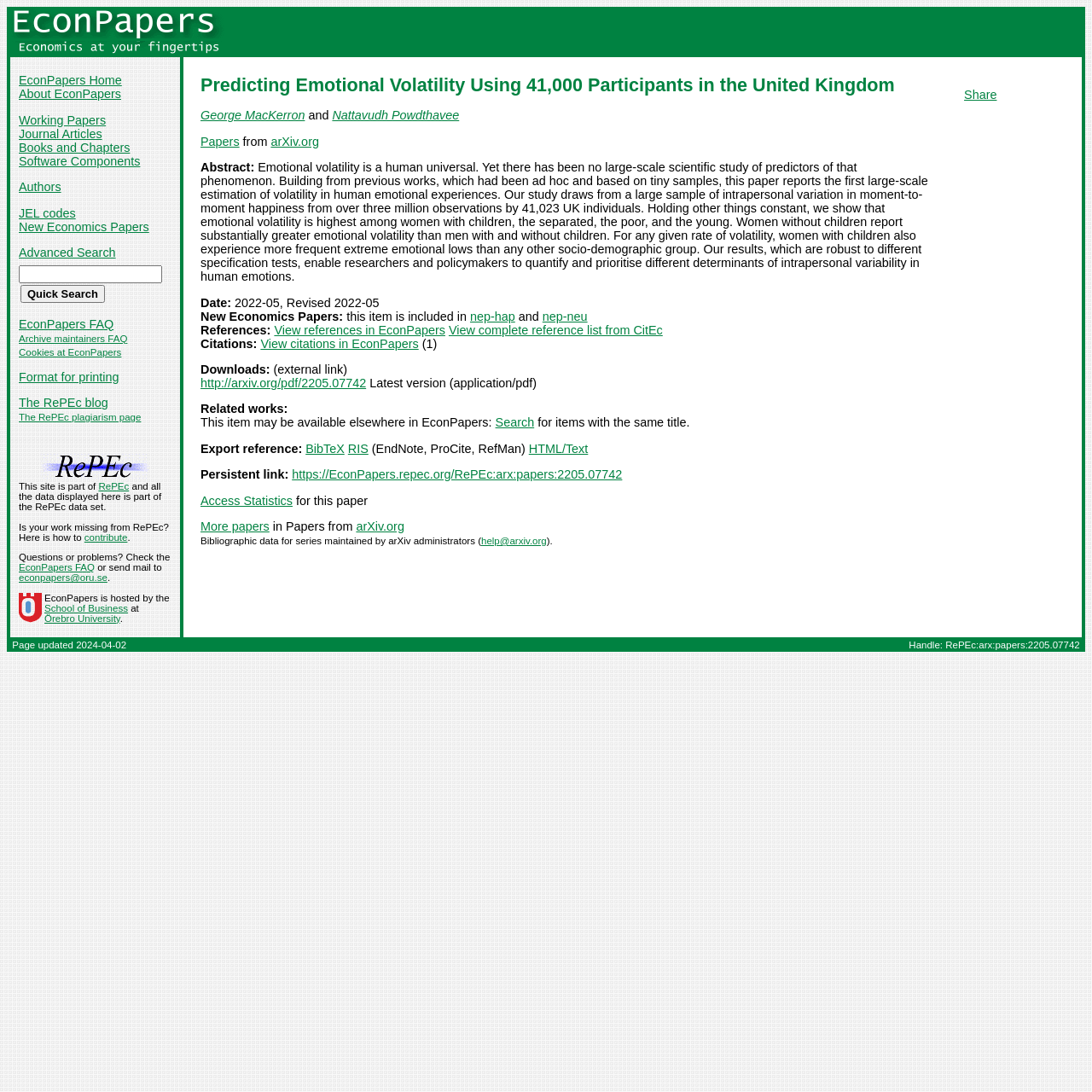Could you determine the bounding box coordinates of the clickable element to complete the instruction: "Export reference in BibTeX format"? Provide the coordinates as four float numbers between 0 and 1, i.e., [left, top, right, bottom].

[0.28, 0.405, 0.315, 0.417]